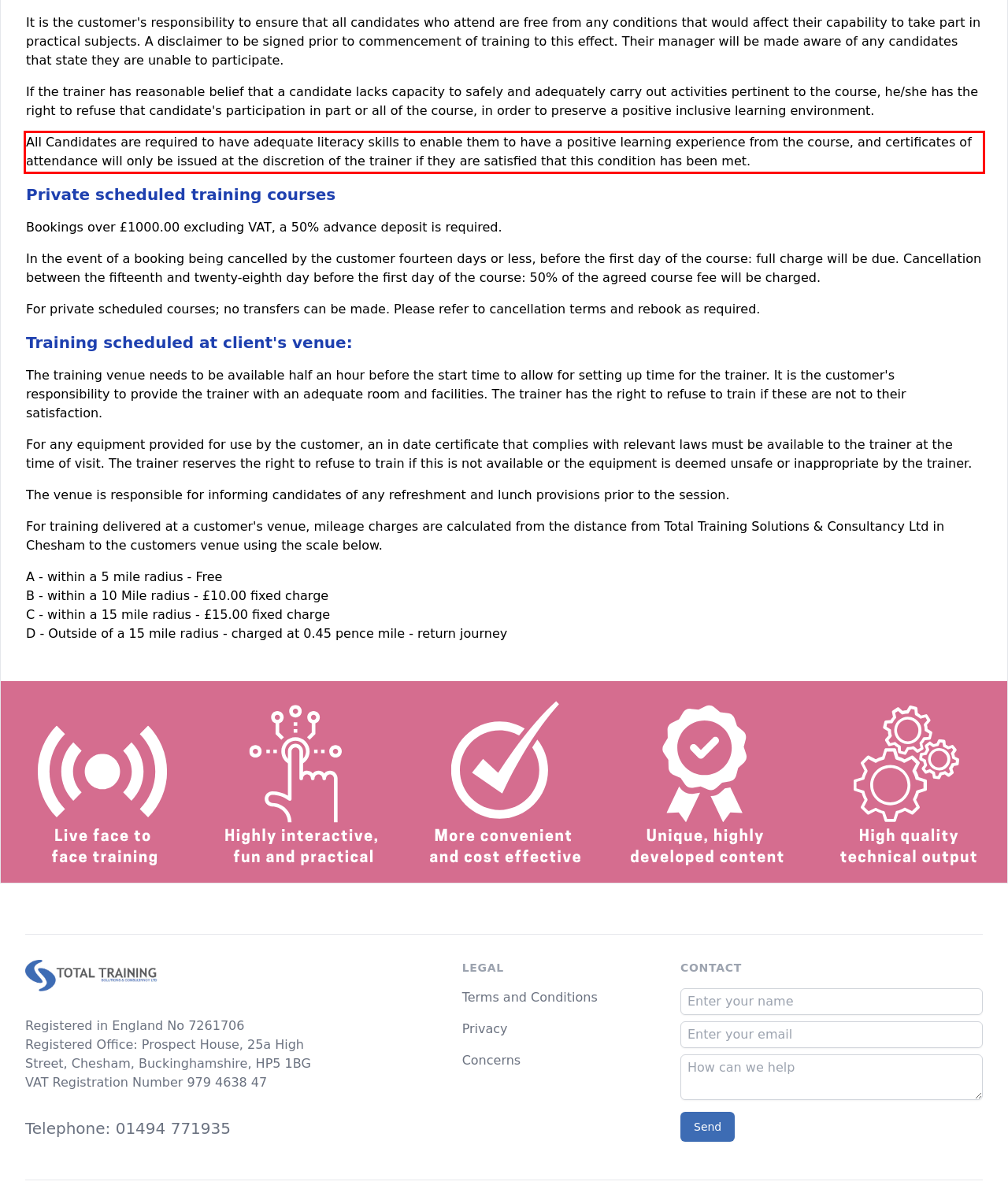You are given a webpage screenshot with a red bounding box around a UI element. Extract and generate the text inside this red bounding box.

All Candidates are required to have adequate literacy skills to enable them to have a positive learning experience from the course, and certificates of attendance will only be issued at the discretion of the trainer if they are satisfied that this condition has been met.